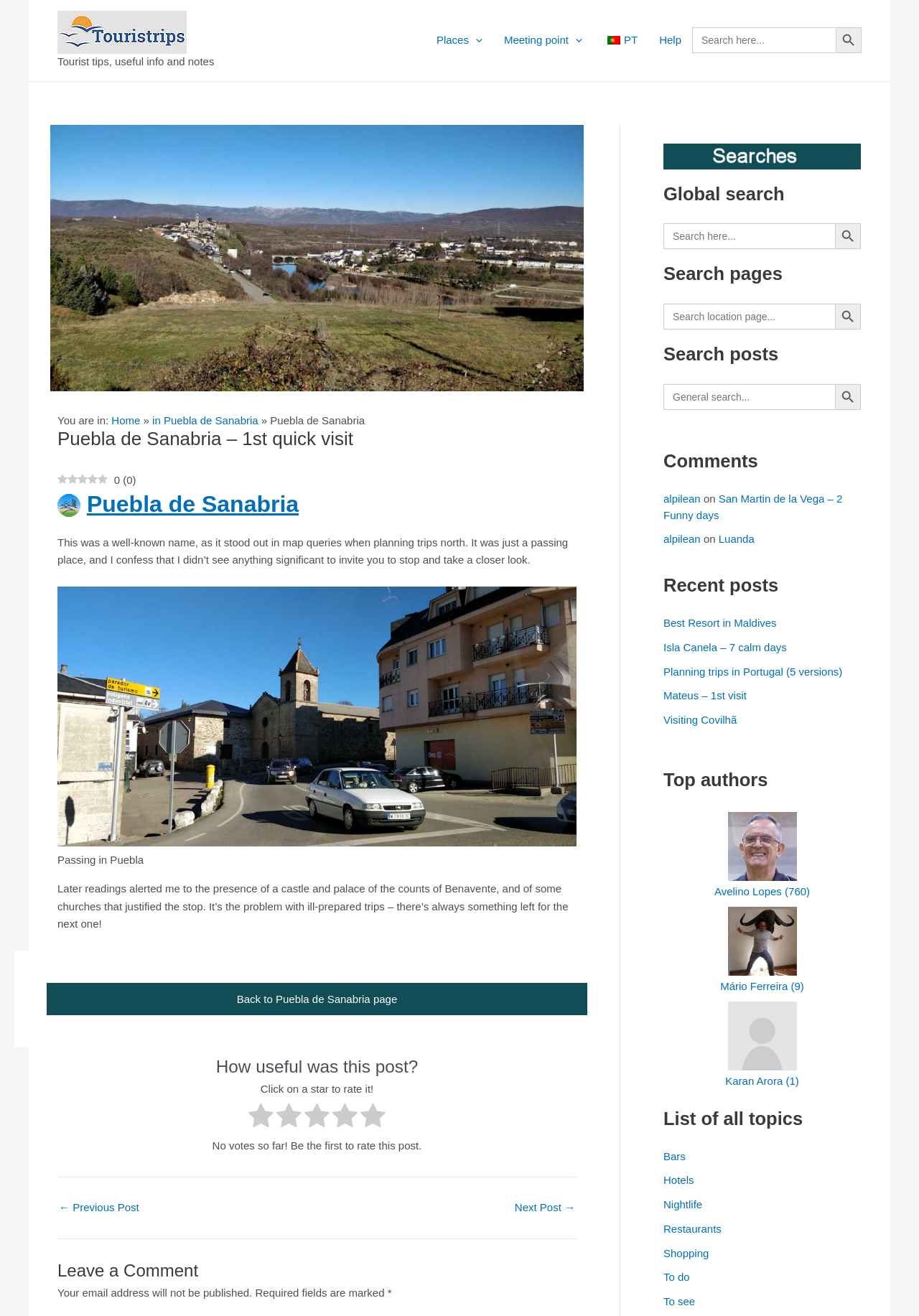How many search boxes are there on the page?
Using the picture, provide a one-word or short phrase answer.

4